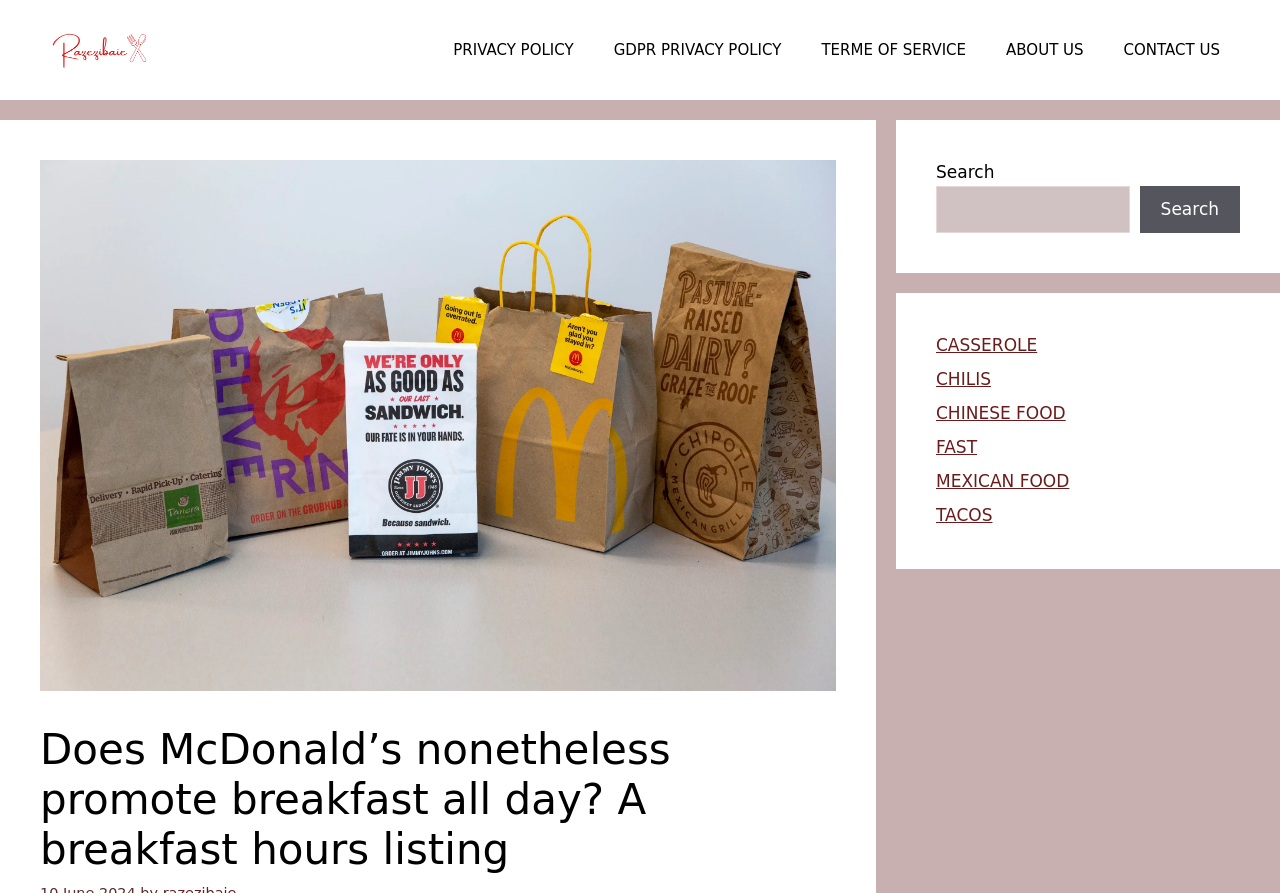Could you specify the bounding box coordinates for the clickable section to complete the following instruction: "Go to ABOUT US page"?

[0.77, 0.022, 0.862, 0.09]